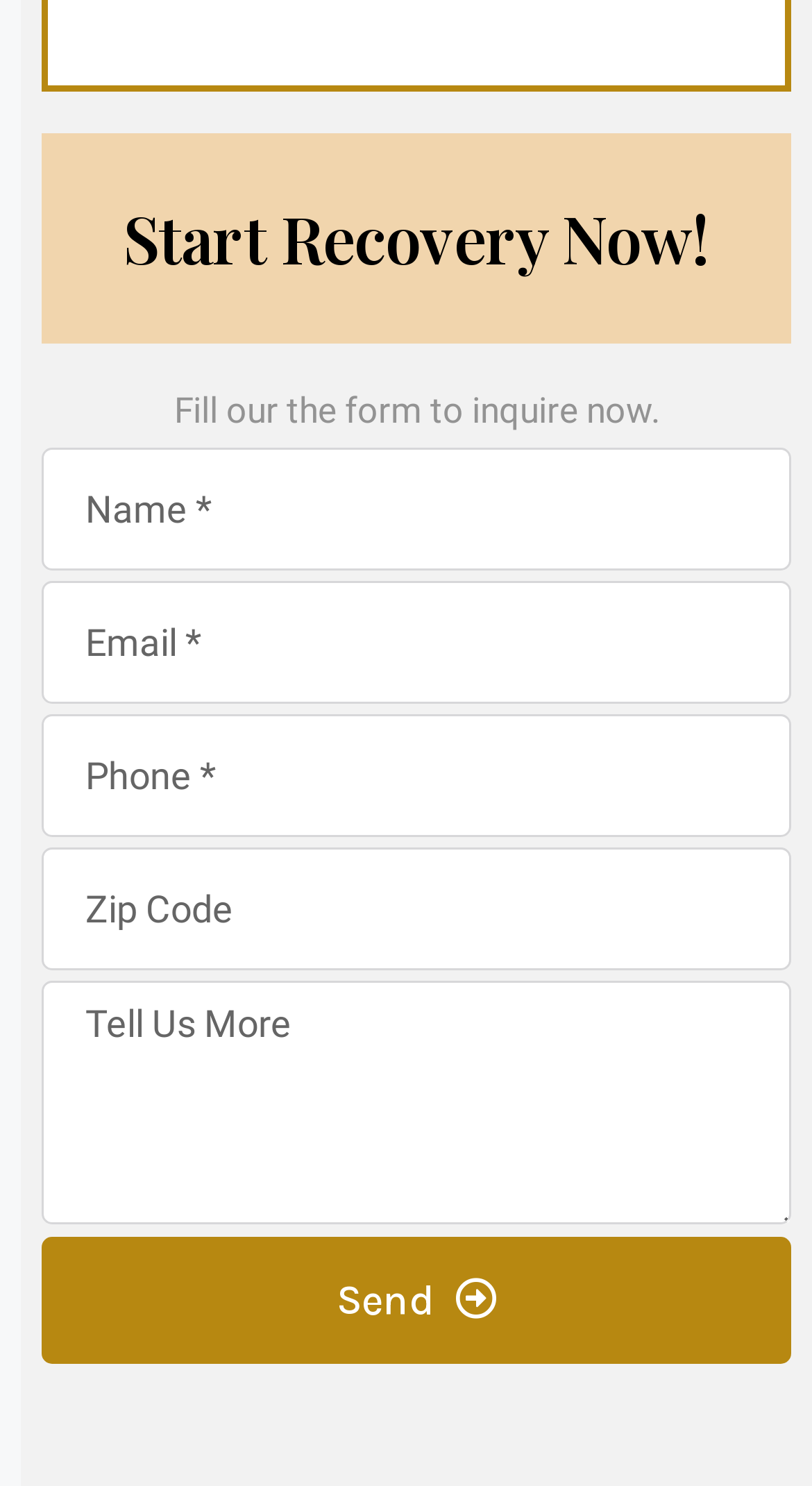Give a one-word or short phrase answer to this question: 
What is the purpose of this webpage?

Recovery inquiry